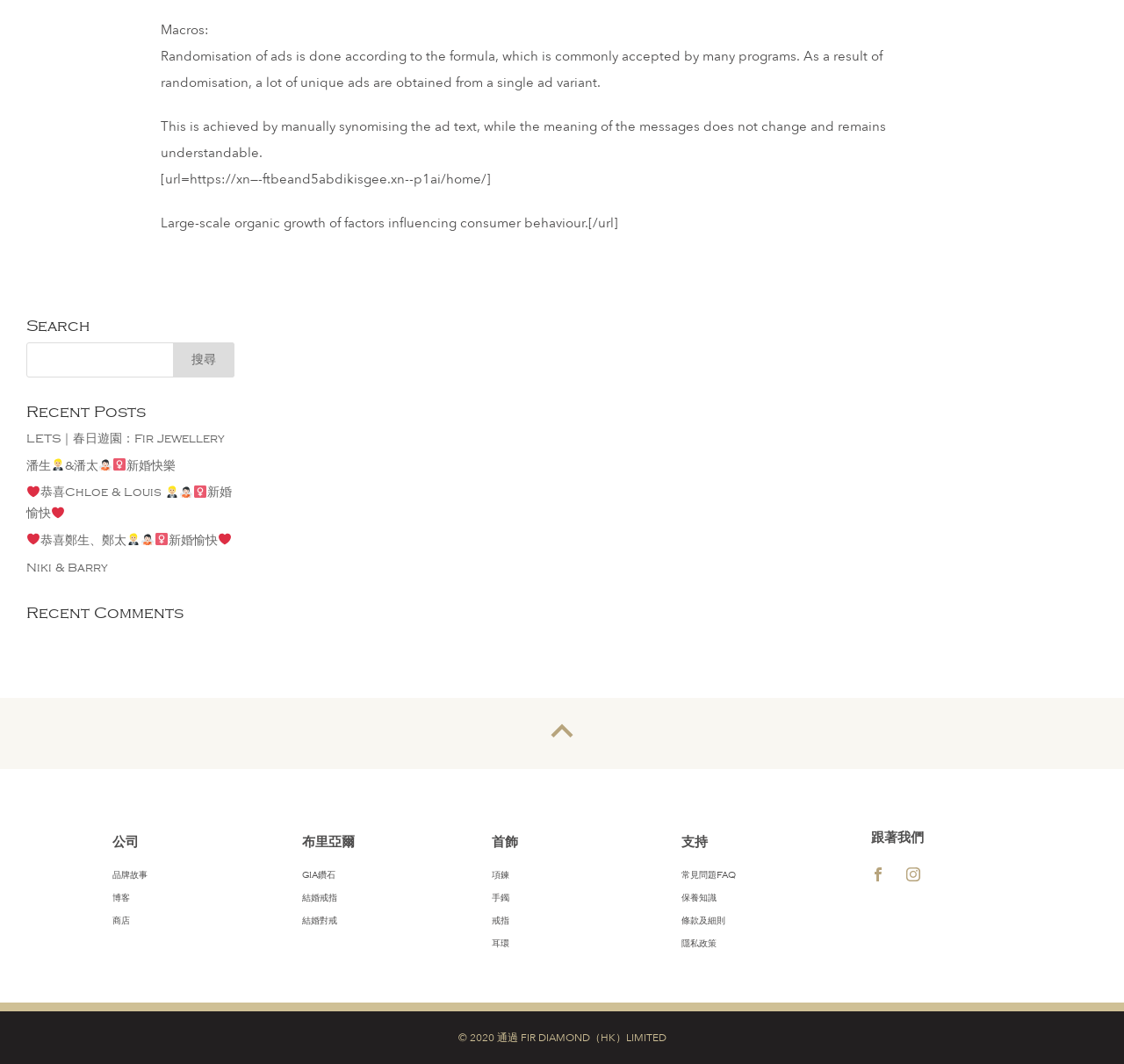Pinpoint the bounding box coordinates of the clickable area needed to execute the instruction: "Search for something". The coordinates should be specified as four float numbers between 0 and 1, i.e., [left, top, right, bottom].

[0.023, 0.322, 0.209, 0.355]